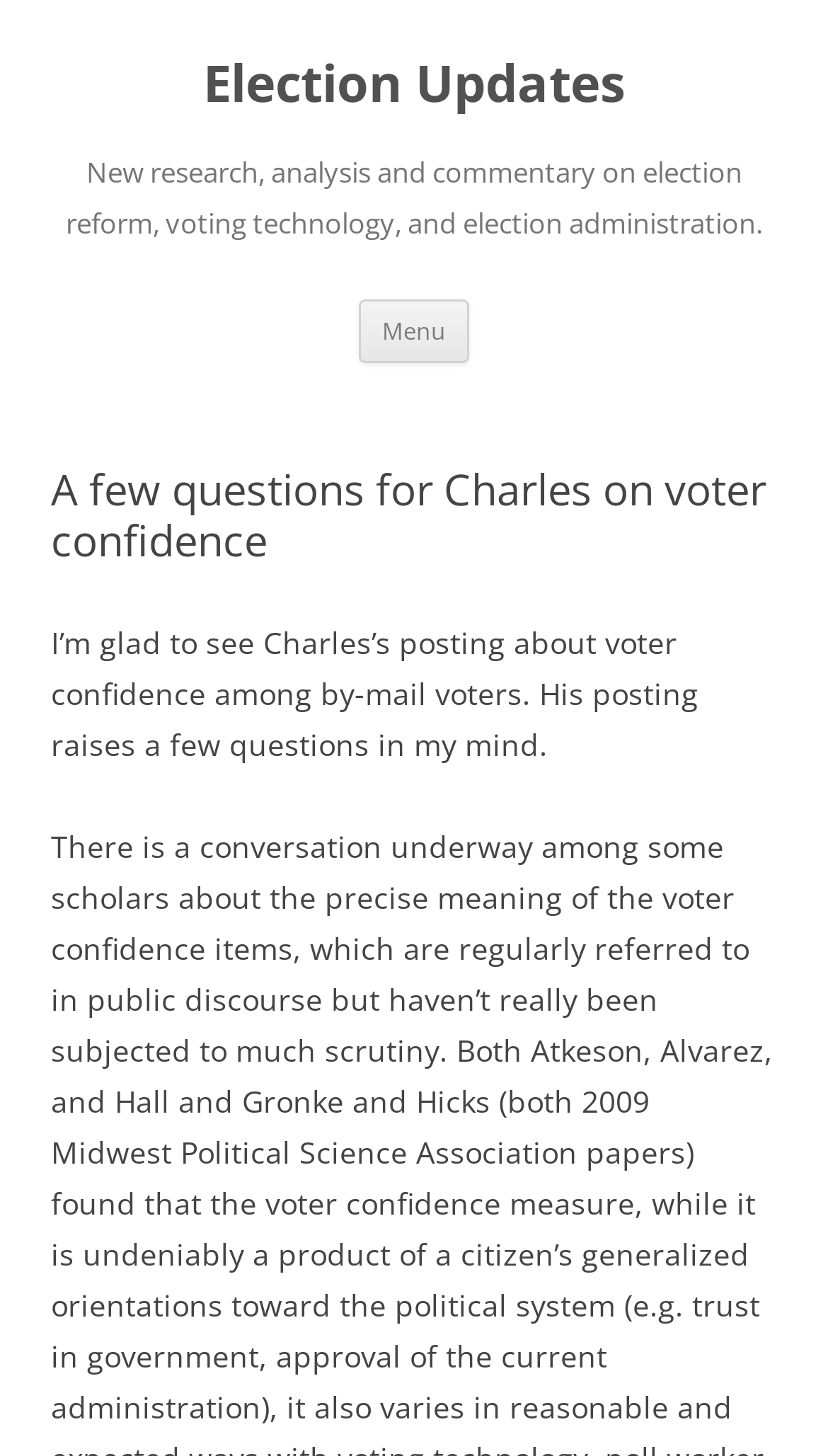What is the purpose of the 'Menu' button?
Using the information from the image, give a concise answer in one word or a short phrase.

To navigate the webpage